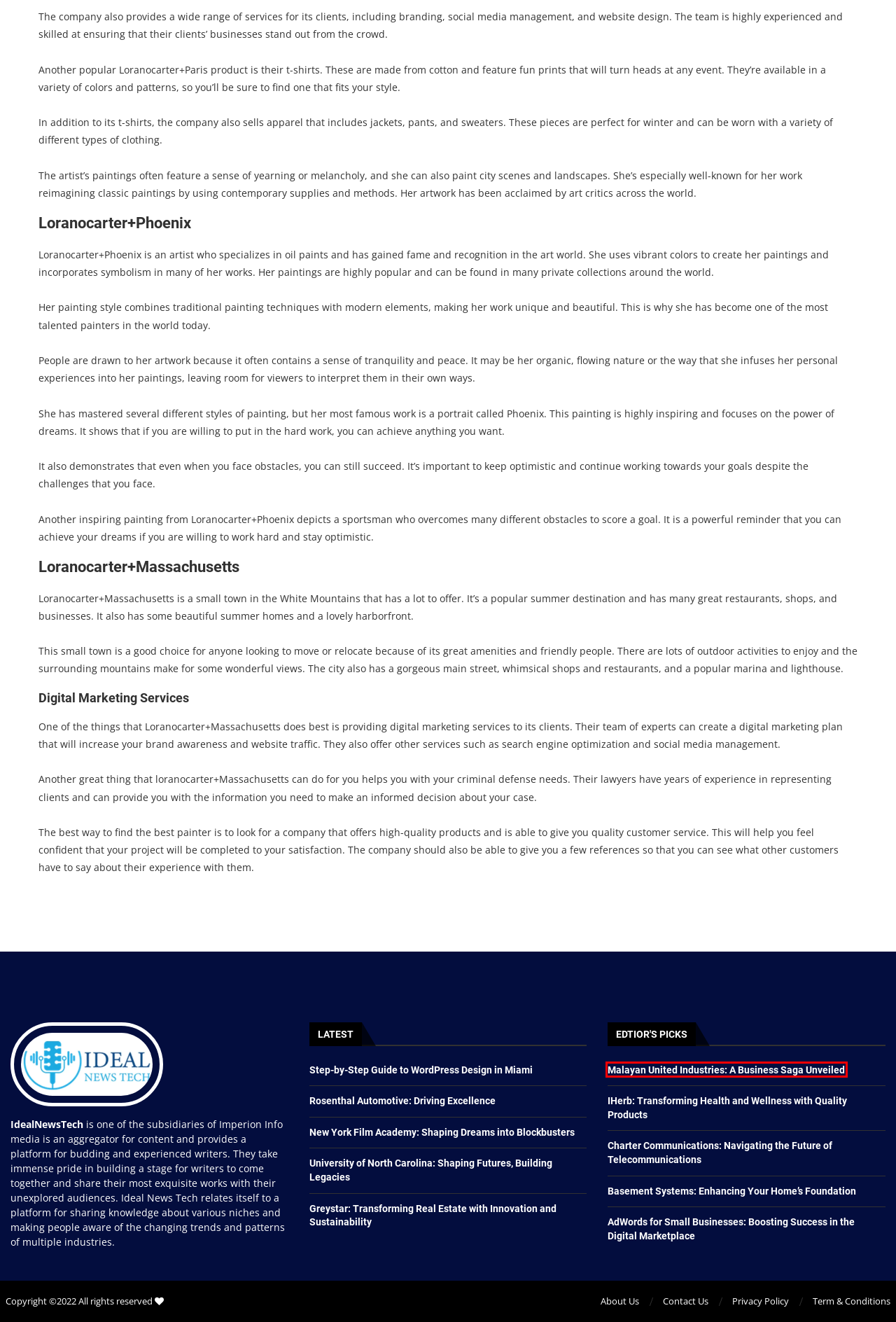You have been given a screenshot of a webpage with a red bounding box around a UI element. Select the most appropriate webpage description for the new webpage that appears after clicking the element within the red bounding box. The choices are:
A. New York Film Academy: Shaping Dreams
B. Greystar: Transforming Real Estate |Ideal News Tech
C. University of North Carolina | Ideal news tech
D. Basement Systems: Enhancing Your Home's | Ideal News Tech
E. IHerb: Transforming Health and Wellness | Ideal News Tech
F. Step-by-Step Guide to WordPress Design in Miami - idealnewstech
G. Malayan United Industries | Ideal News Tech
H. AdWords for Small Businesses | Ideal news tech

G